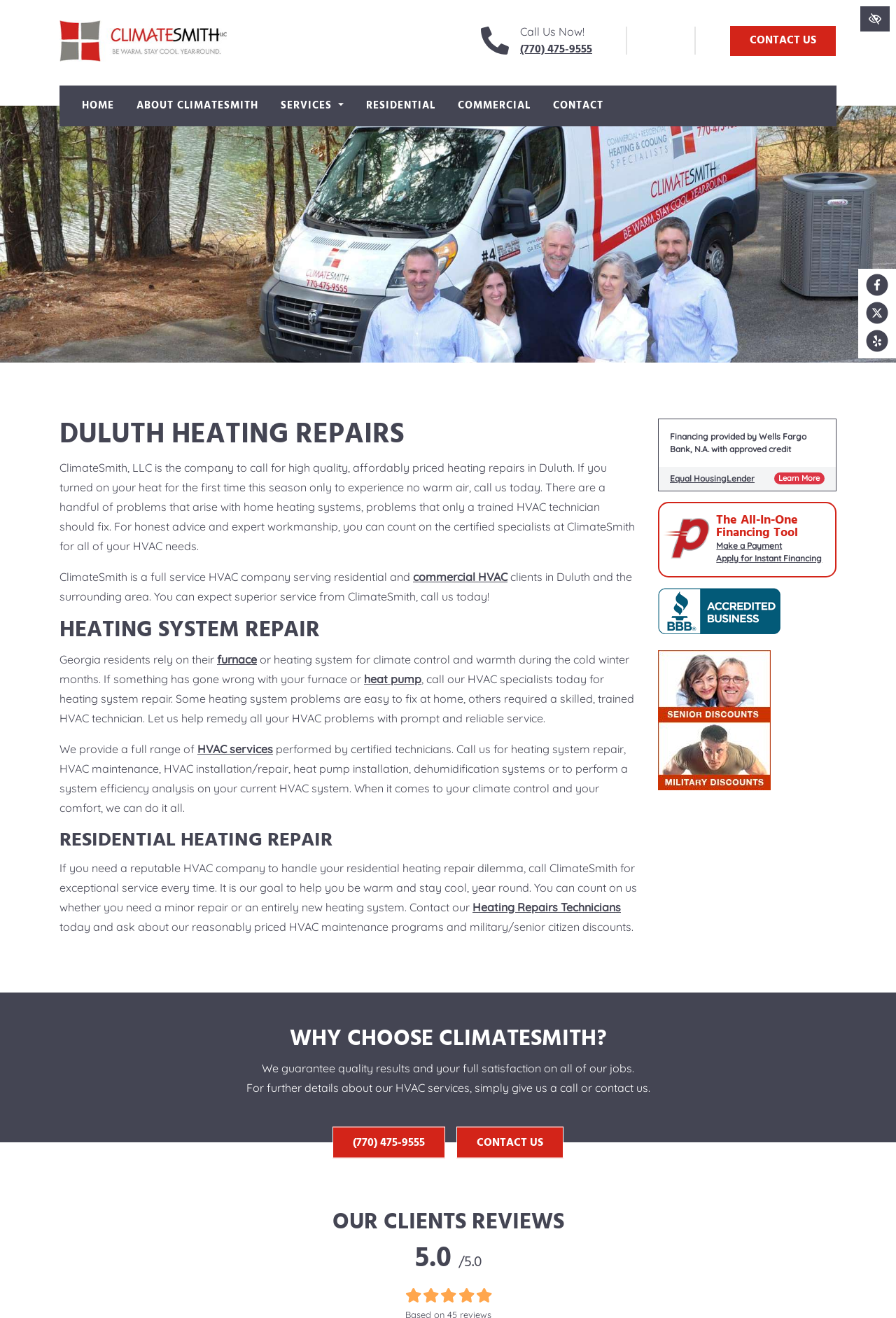Please find the bounding box coordinates of the element that must be clicked to perform the given instruction: "Go to the home page". The coordinates should be four float numbers from 0 to 1, i.e., [left, top, right, bottom].

None